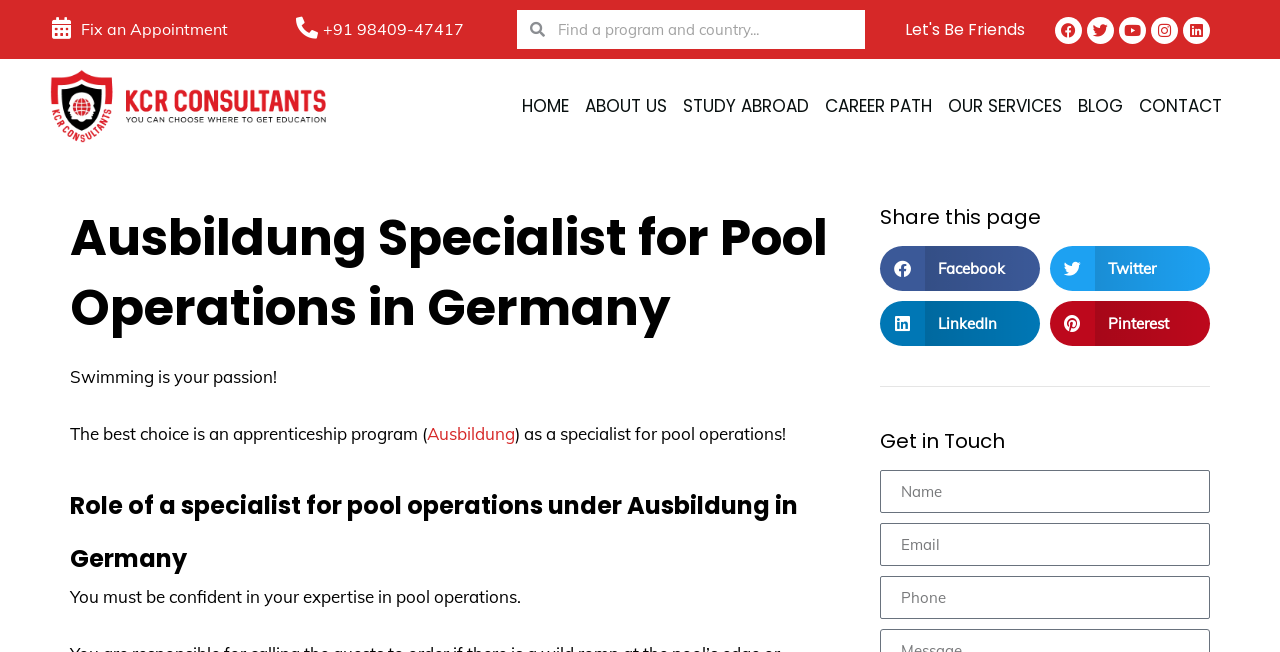Based on the image, give a detailed response to the question: What is the phone number to fix an appointment?

I found the phone number by looking at the link with the text '+91 98409-47417' which is located at the top of the webpage, next to the 'Fix an Appointment' link.